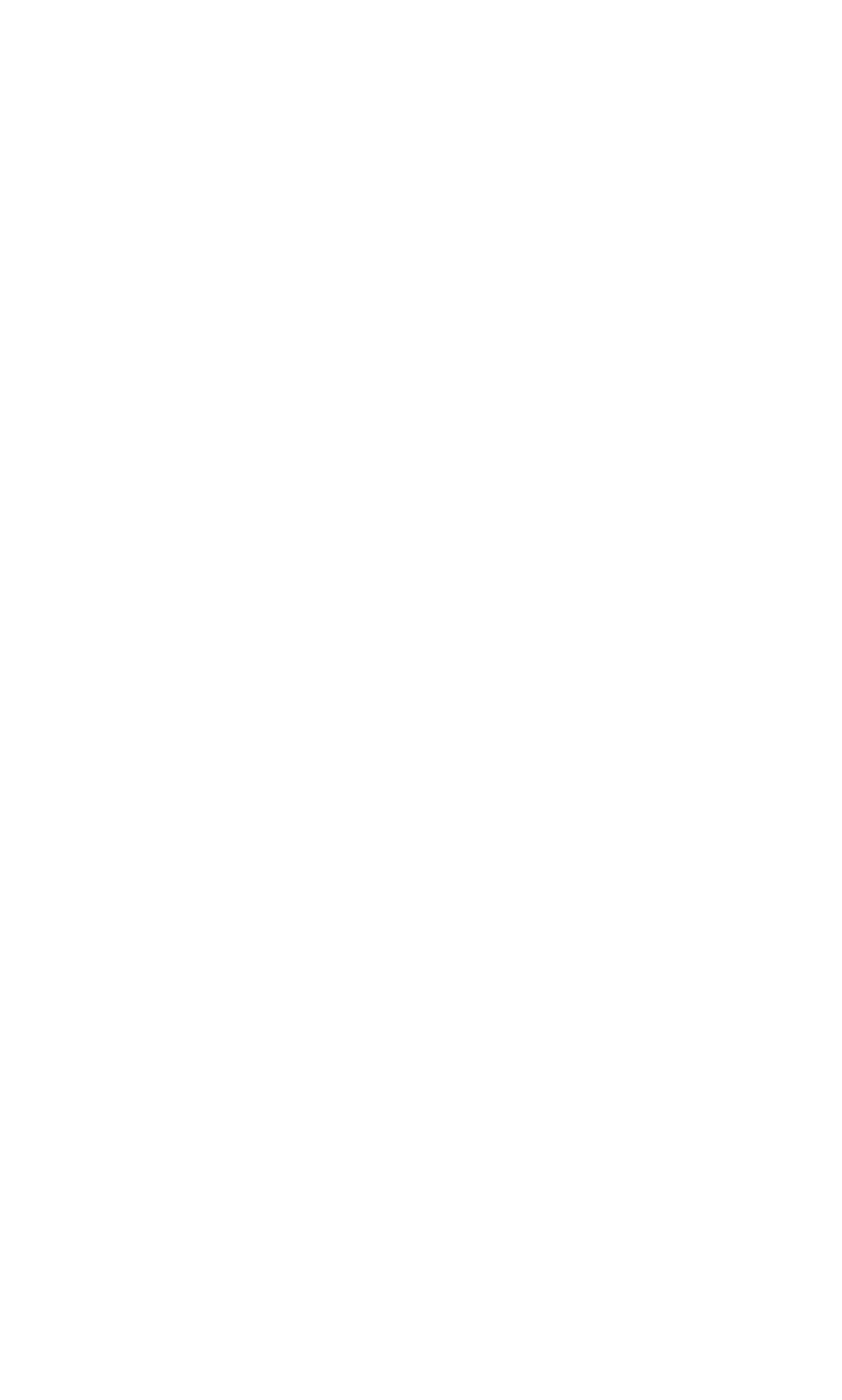Indicate the bounding box coordinates of the element that needs to be clicked to satisfy the following instruction: "view Unlocking Talent this Autumn article". The coordinates should be four float numbers between 0 and 1, i.e., [left, top, right, bottom].

[0.151, 0.904, 0.817, 0.979]